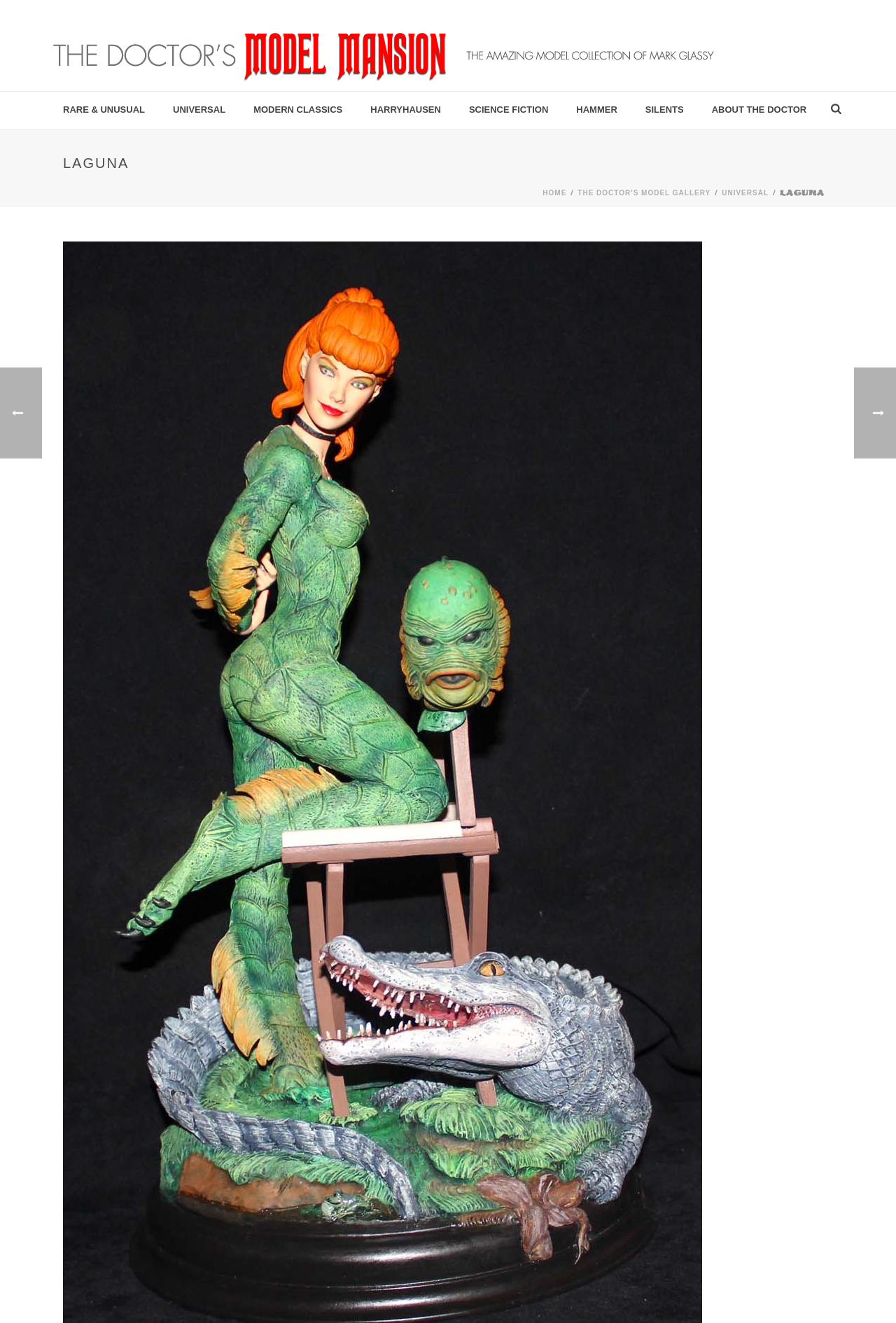What is the name of the gallery?
Answer briefly with a single word or phrase based on the image.

THE DOCTOR'S MODEL GALLERY